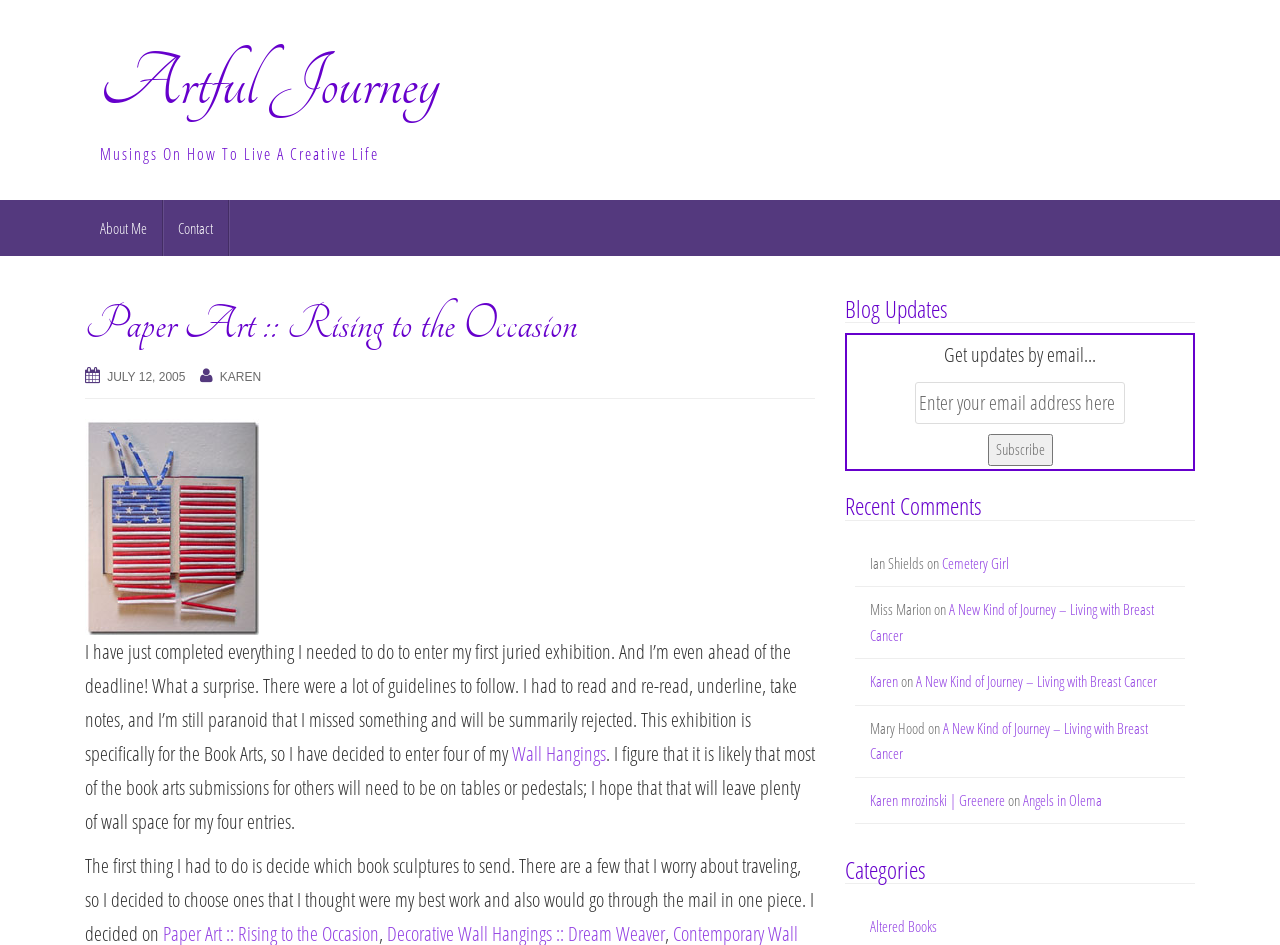How many headings are there on the webpage?
Refer to the image and provide a detailed answer to the question.

There are five headings on the webpage: 'Artful Journey', 'Musings On How To Live A Creative Life', 'Paper Art :: Rising to the Occasion', 'Blog Updates', and 'Recent Comments'.